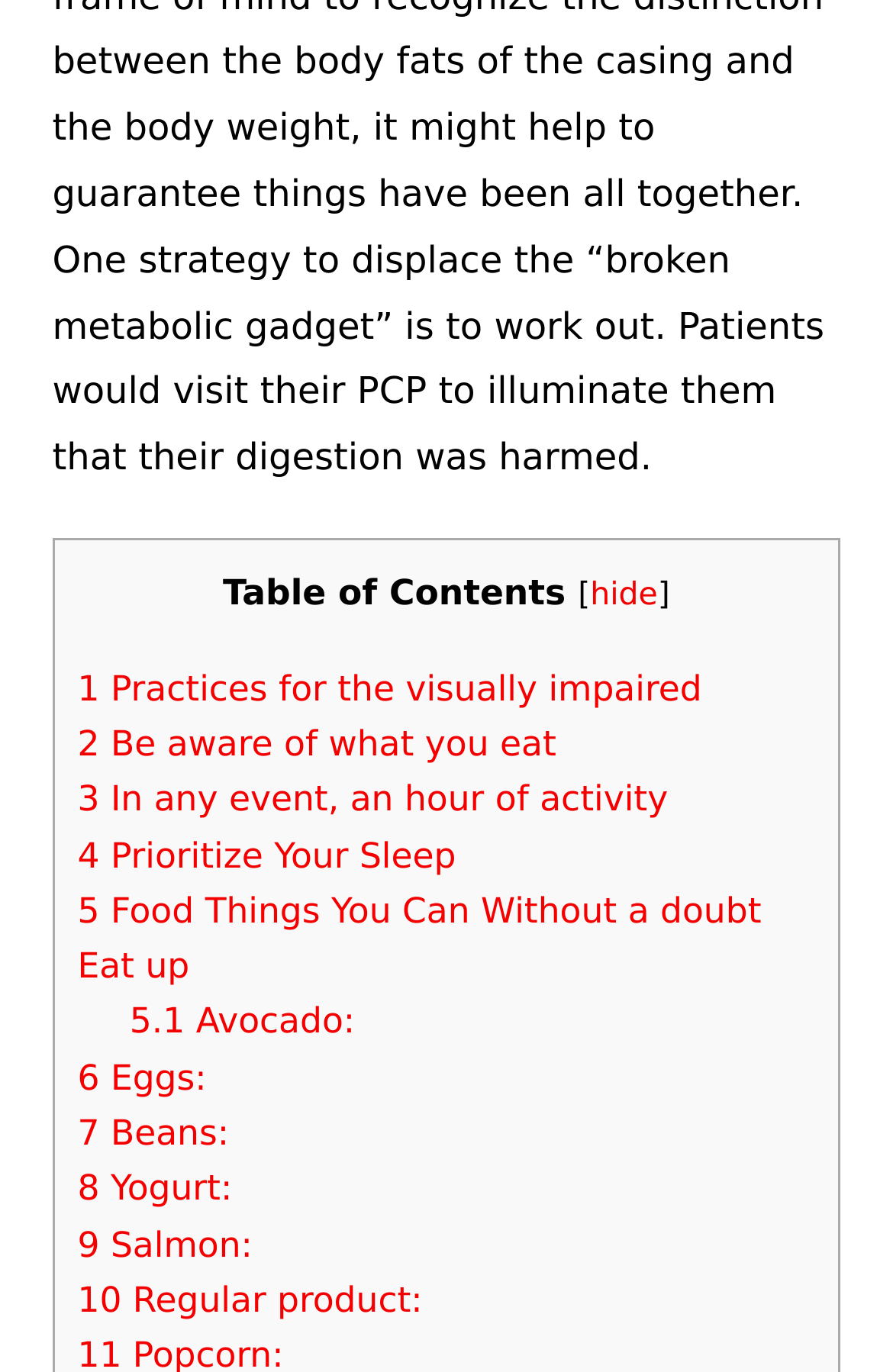What is the fifth food item that can be eaten?
Using the information from the image, provide a comprehensive answer to the question.

I looked at the link '5 Food Things You Can Without a doubt Eat up' and its sub-link '5.1 Avocado:', which suggests that Avocado is the fifth food item that can be eaten.